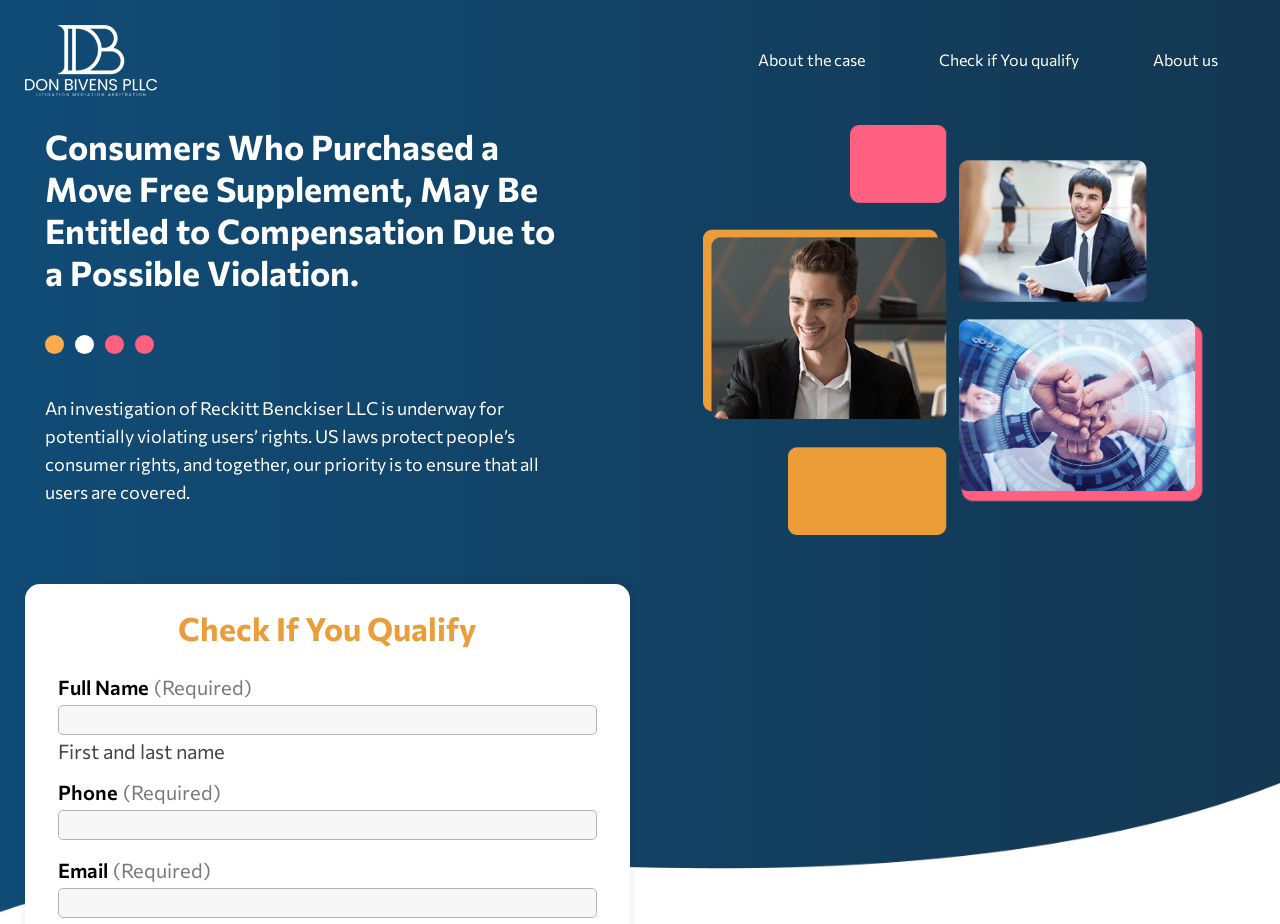What is the purpose of this webpage?
Based on the screenshot, provide a one-word or short-phrase response.

Compensation claim